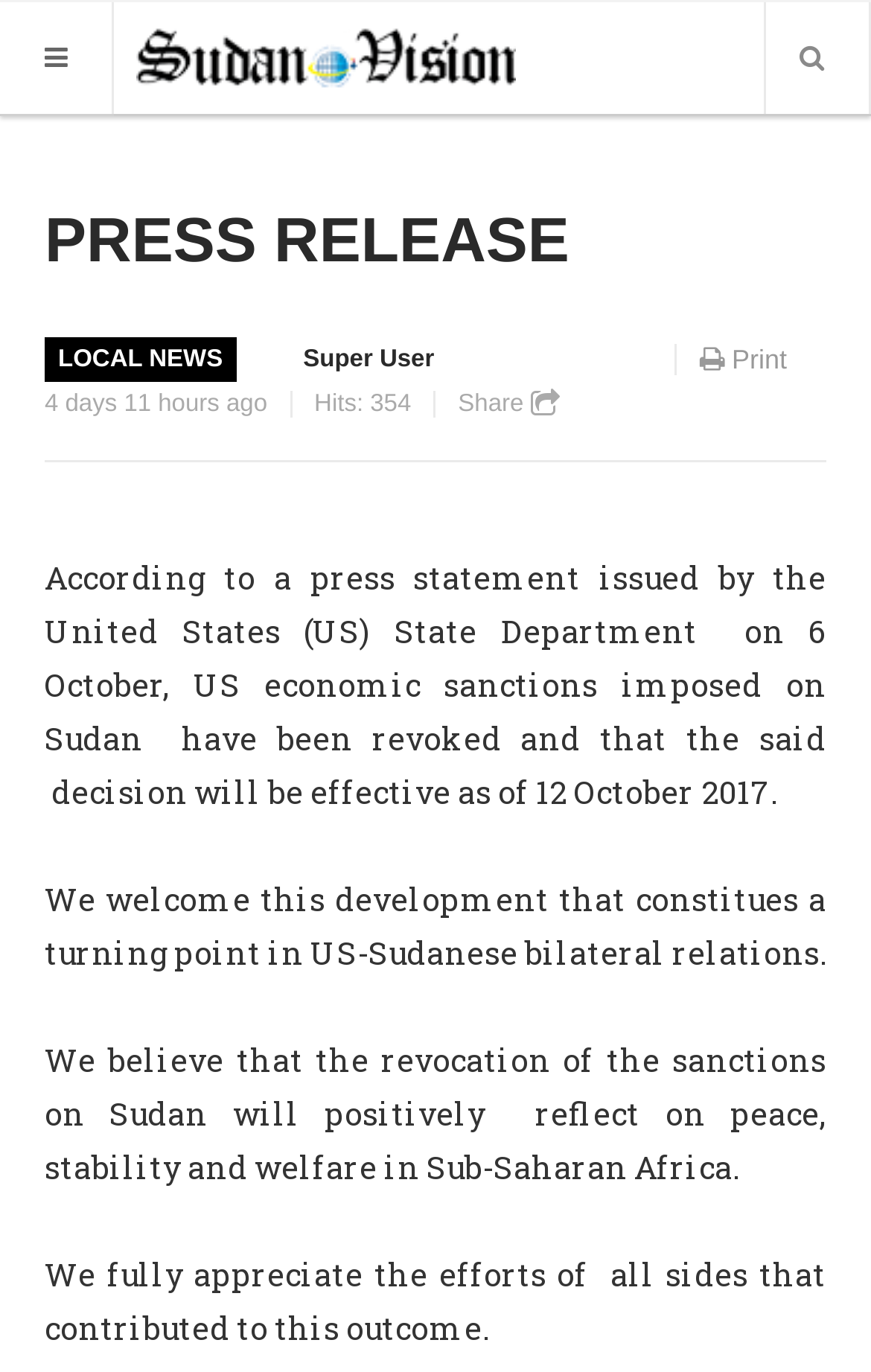Provide a short, one-word or phrase answer to the question below:
Who is the author of the press release?

Super User